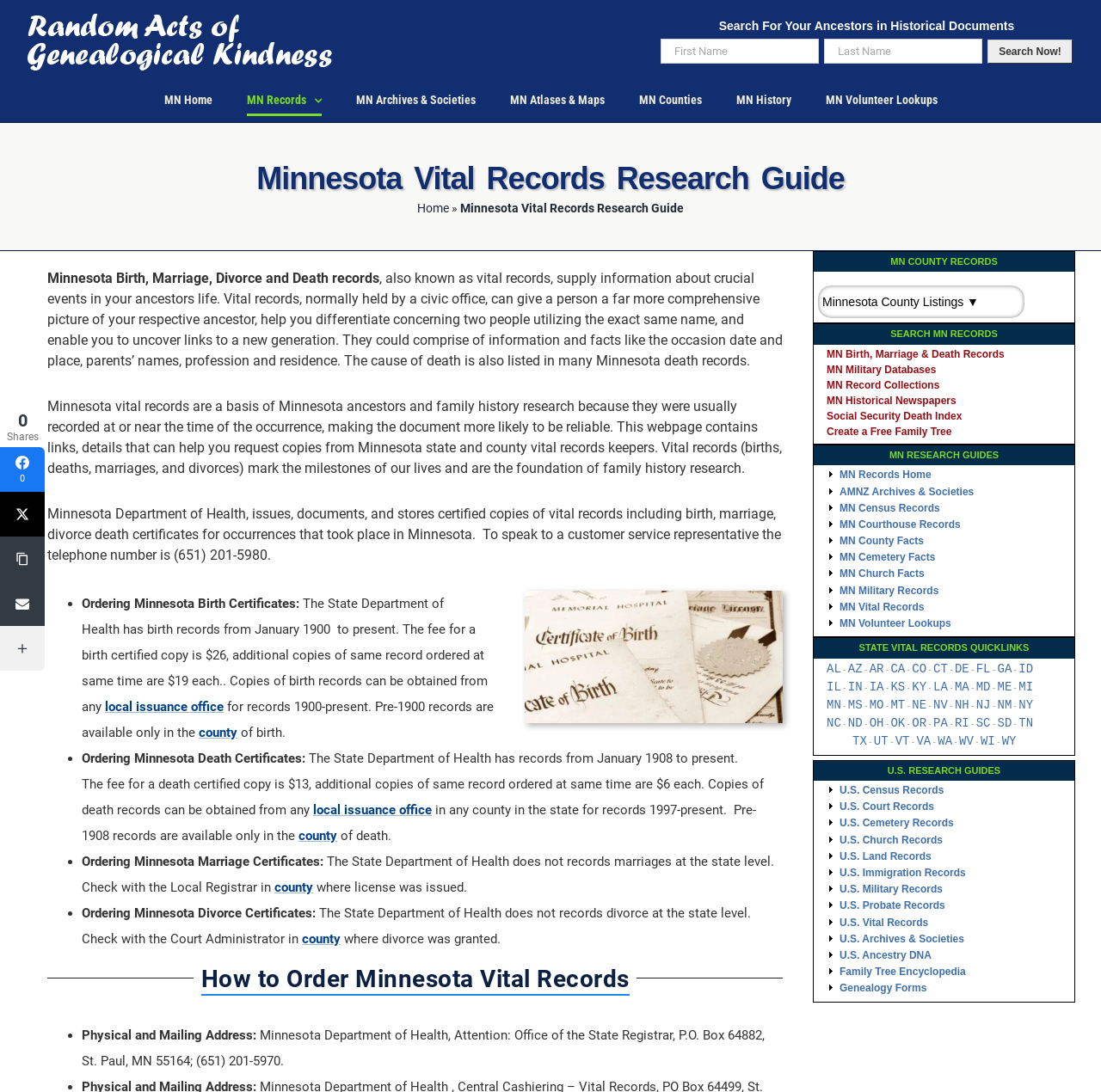Identify the bounding box coordinates for the element that needs to be clicked to fulfill this instruction: "Check Minnesota county records". Provide the coordinates in the format of four float numbers between 0 and 1: [left, top, right, bottom].

[0.739, 0.231, 0.976, 0.249]